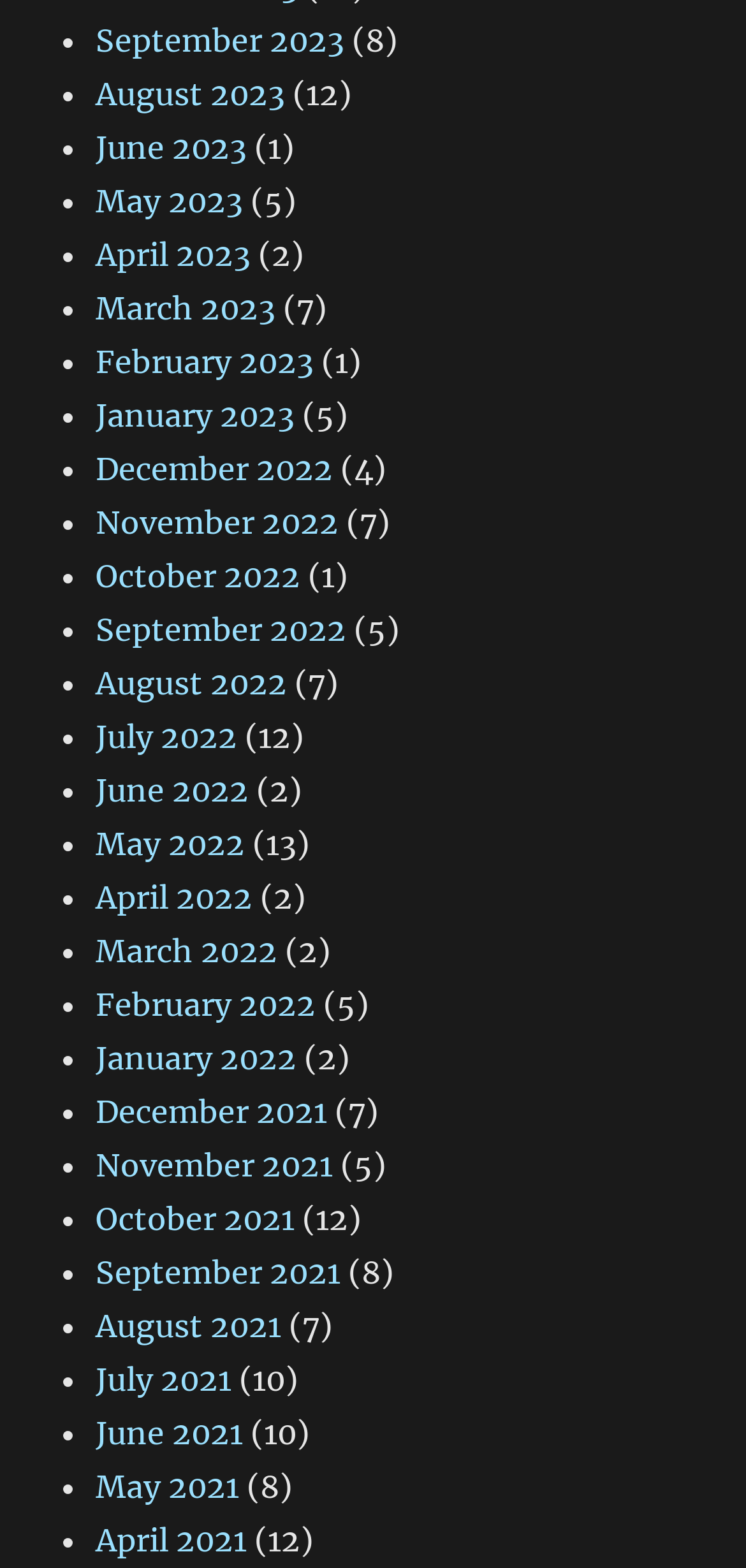How many months have 7 items listed?
Give a single word or phrase answer based on the content of the image.

3